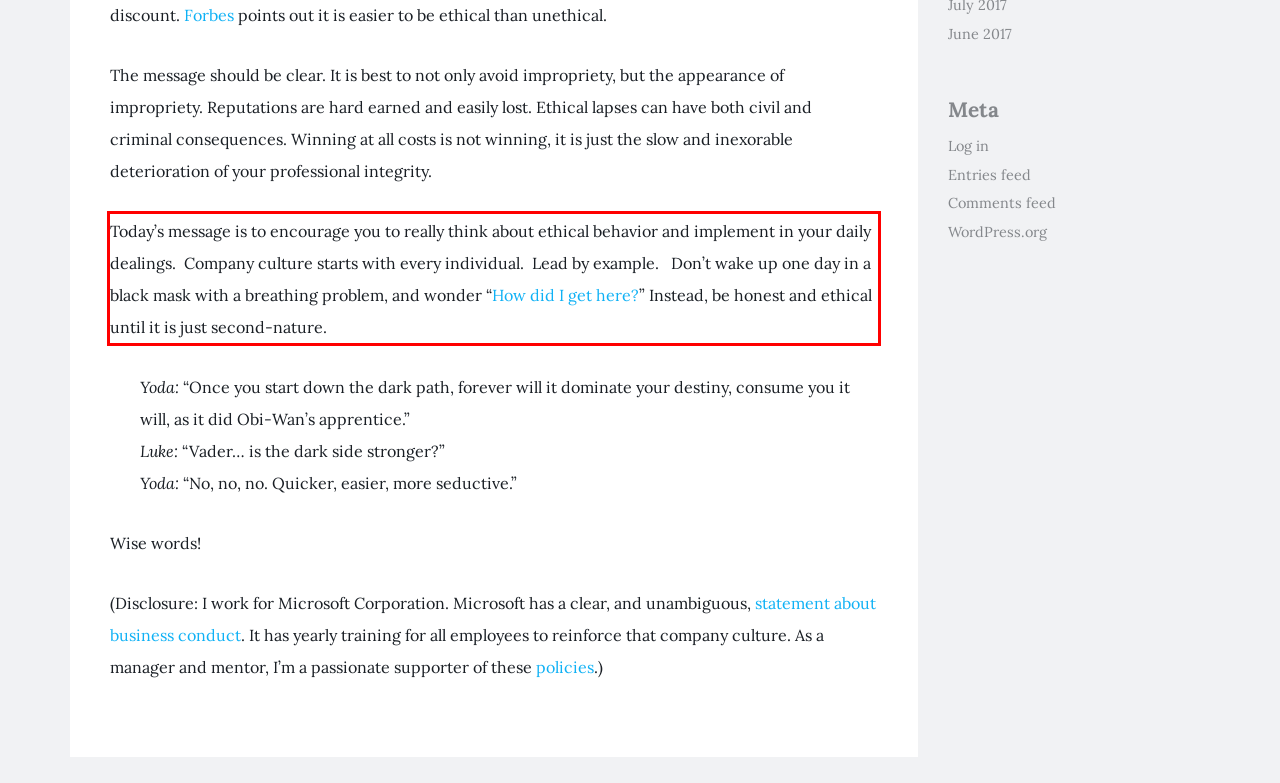Please perform OCR on the text content within the red bounding box that is highlighted in the provided webpage screenshot.

Today’s message is to encourage you to really think about ethical behavior and implement in your daily dealings. Company culture starts with every individual. Lead by example. Don’t wake up one day in a black mask with a breathing problem, and wonder “How did I get here?” Instead, be honest and ethical until it is just second-nature.